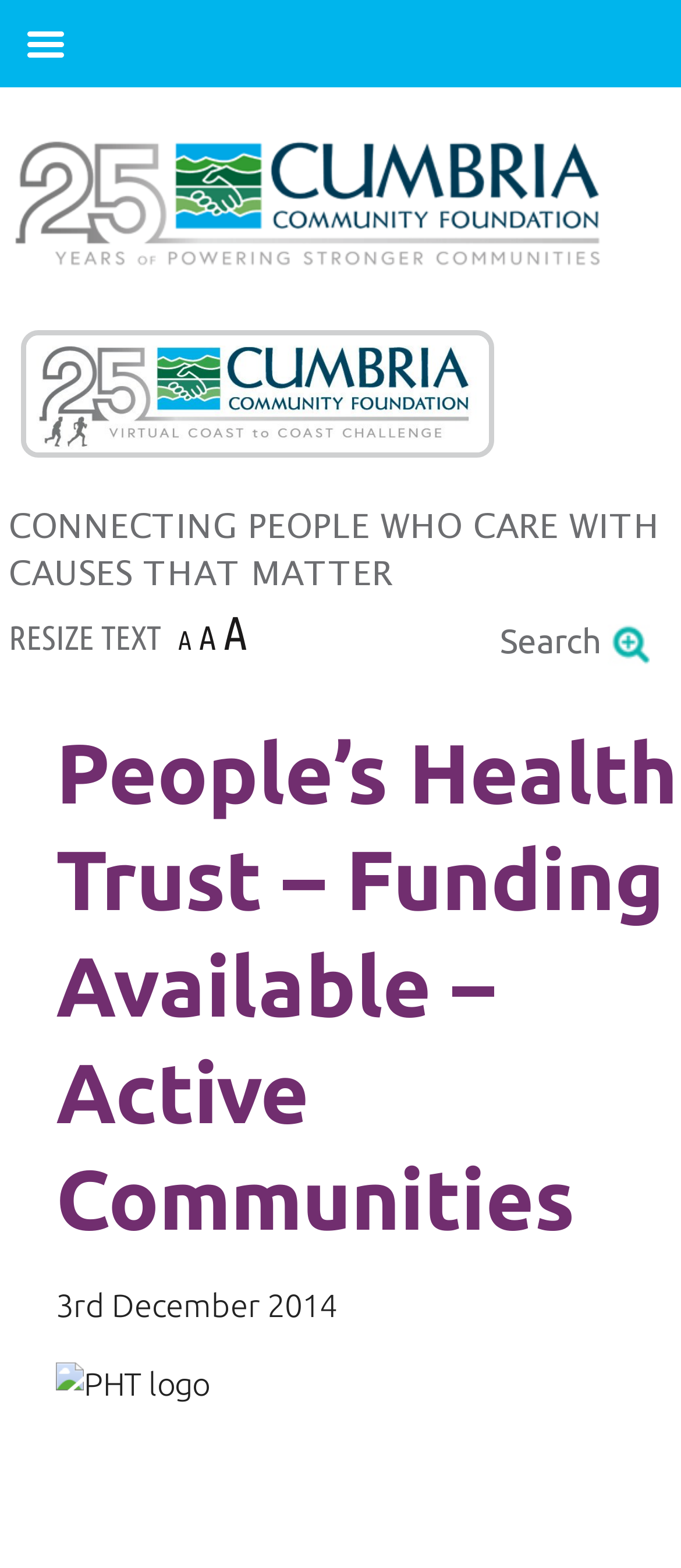Please examine the image and answer the question with a detailed explanation:
What type of image is next to the 'Checkout' link?

Next to the 'Checkout' link, there is an image with the same name, which might be a logo or an icon representing the checkout process.